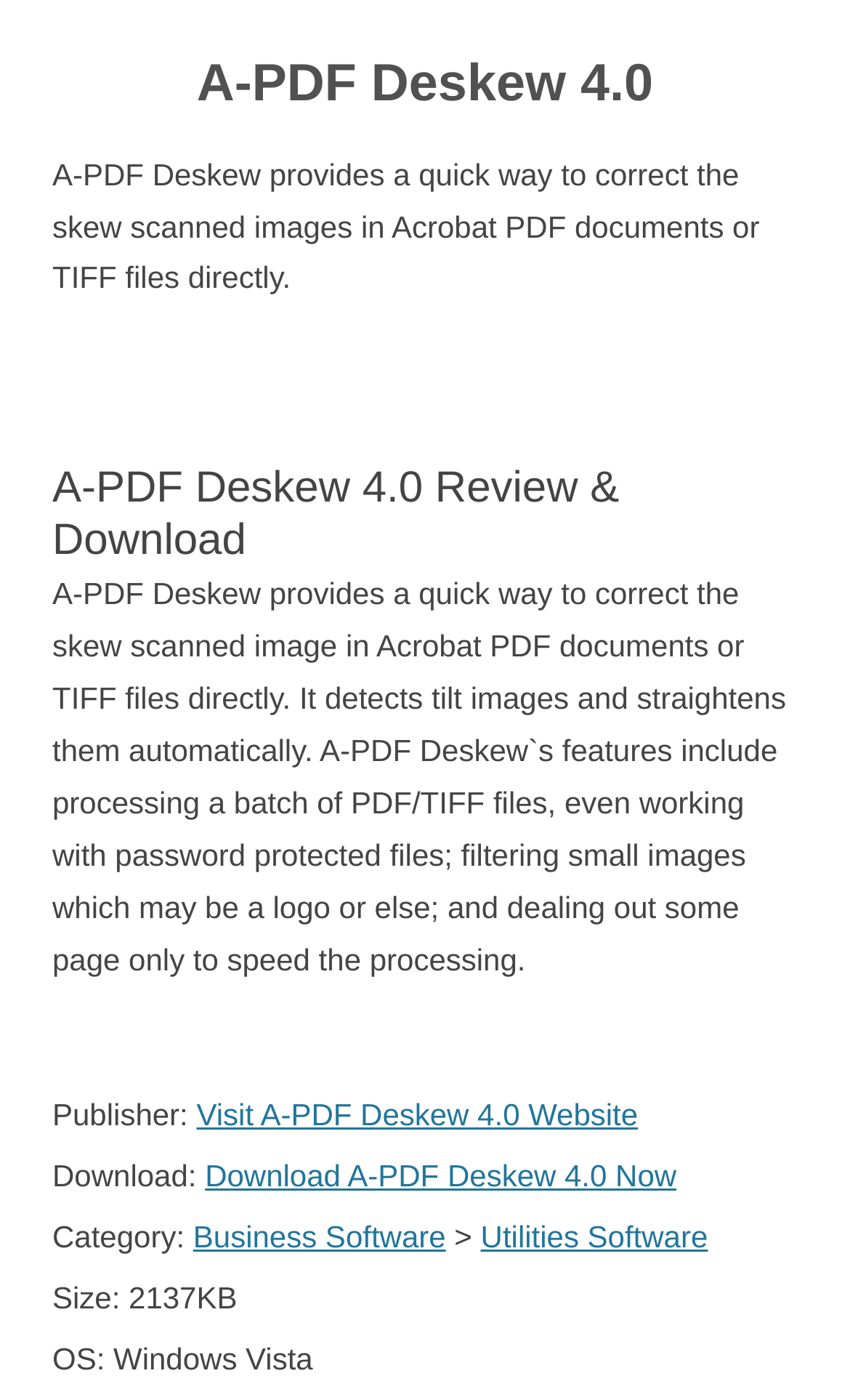From the details in the image, provide a thorough response to the question: What operating system is the software compatible with?

I determined the answer by reading the StaticText element 'OS: Windows Vista' which specifies the compatible operating system.